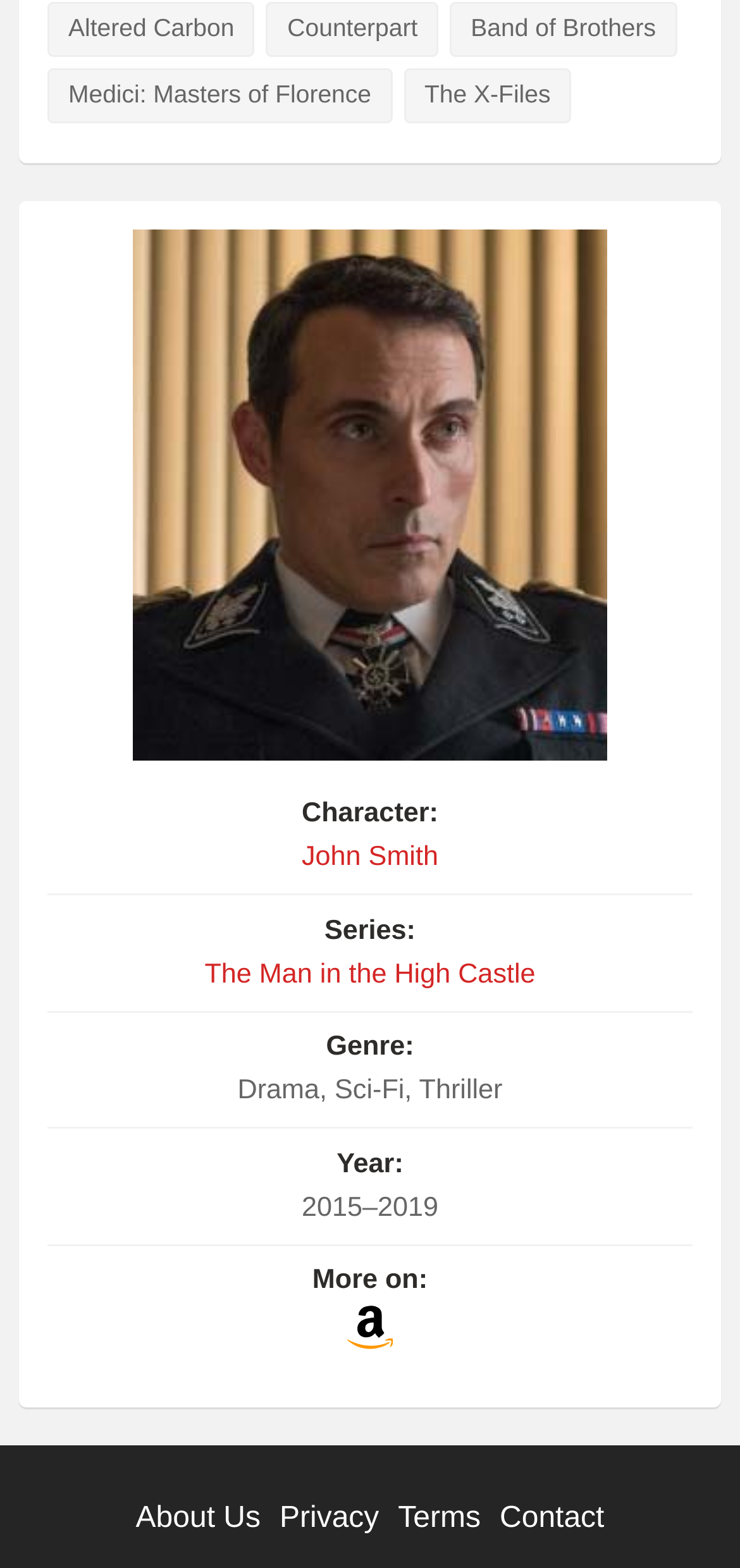Extract the bounding box of the UI element described as: "Altered Carbon".

[0.064, 0.002, 0.345, 0.036]